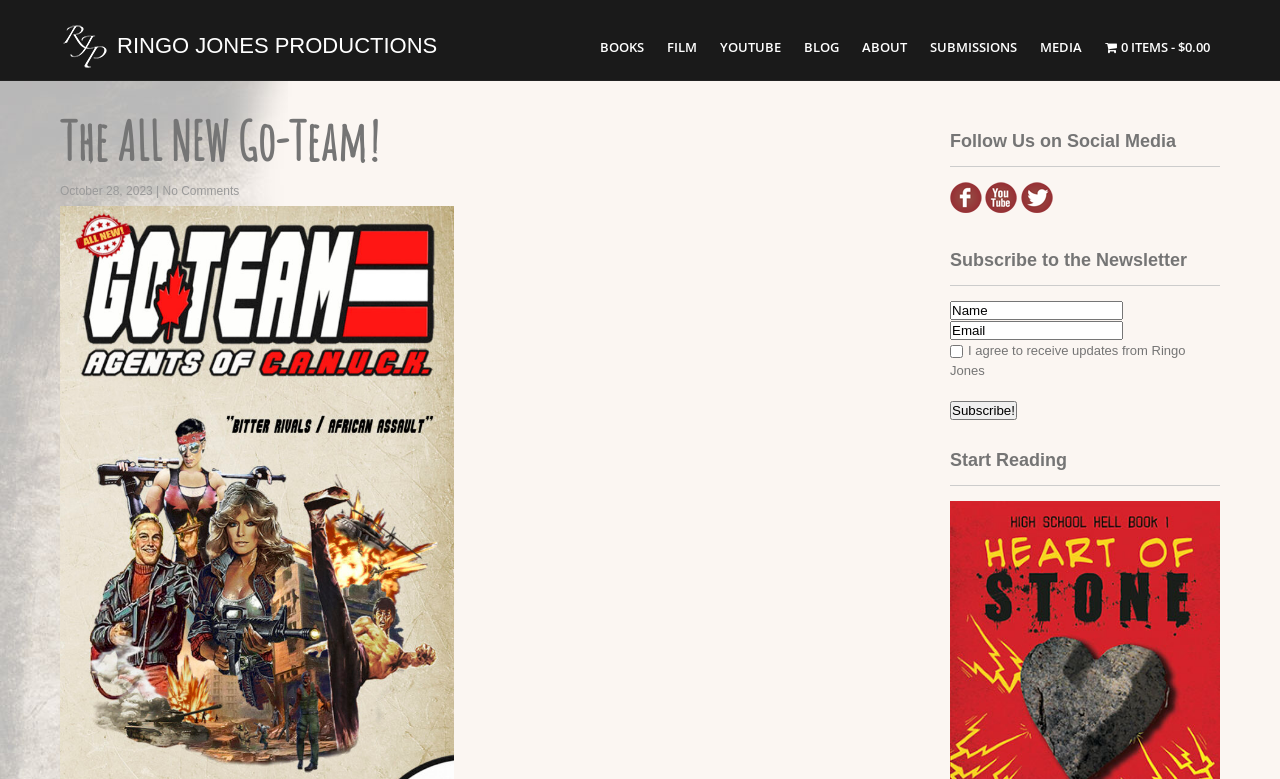Can you find and provide the main heading text of this webpage?

The ALL NEW Go-Team!